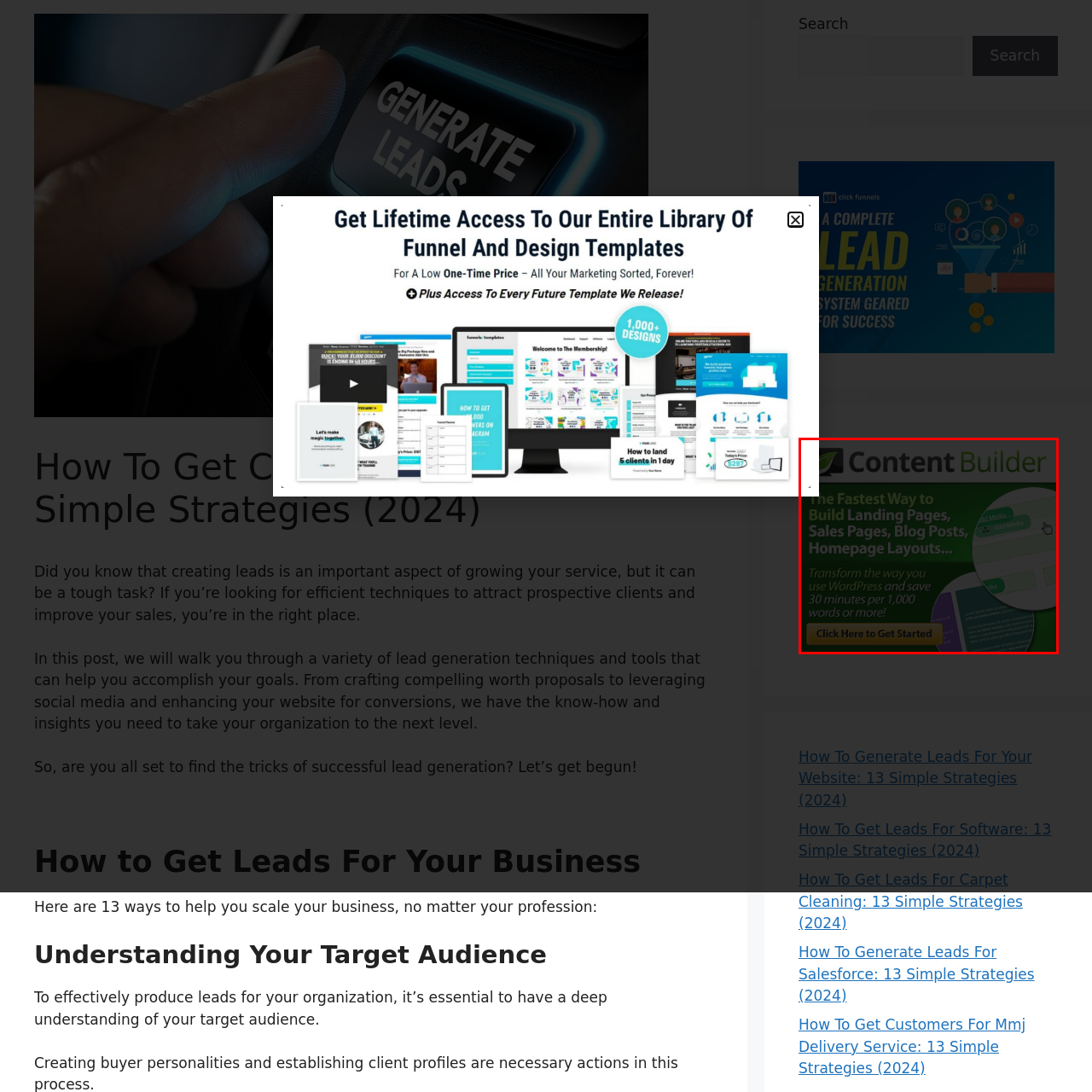Carefully analyze the image within the red boundary and describe it extensively.

The image features a promotional graphic for "Content Builder," an online tool designed to streamline the process of creating various web pages and content types. The banner highlights its benefits, emphasizing it as "The Fastest Way to Build Landing Pages, Sales Pages, Blog Posts, Homepage Layouts..." Beneath this enticing claim, the text suggests that users can transform their WordPress experience, saving time—specifically, "30 minutes per 1,000 words or more!" A prominent call-to-action button reads, "Click Here to Get Started," encouraging immediate engagement. The overall design incorporates vivid colors and an eye-catching layout, aimed at appealing to potential users looking to optimize their content creation processes.